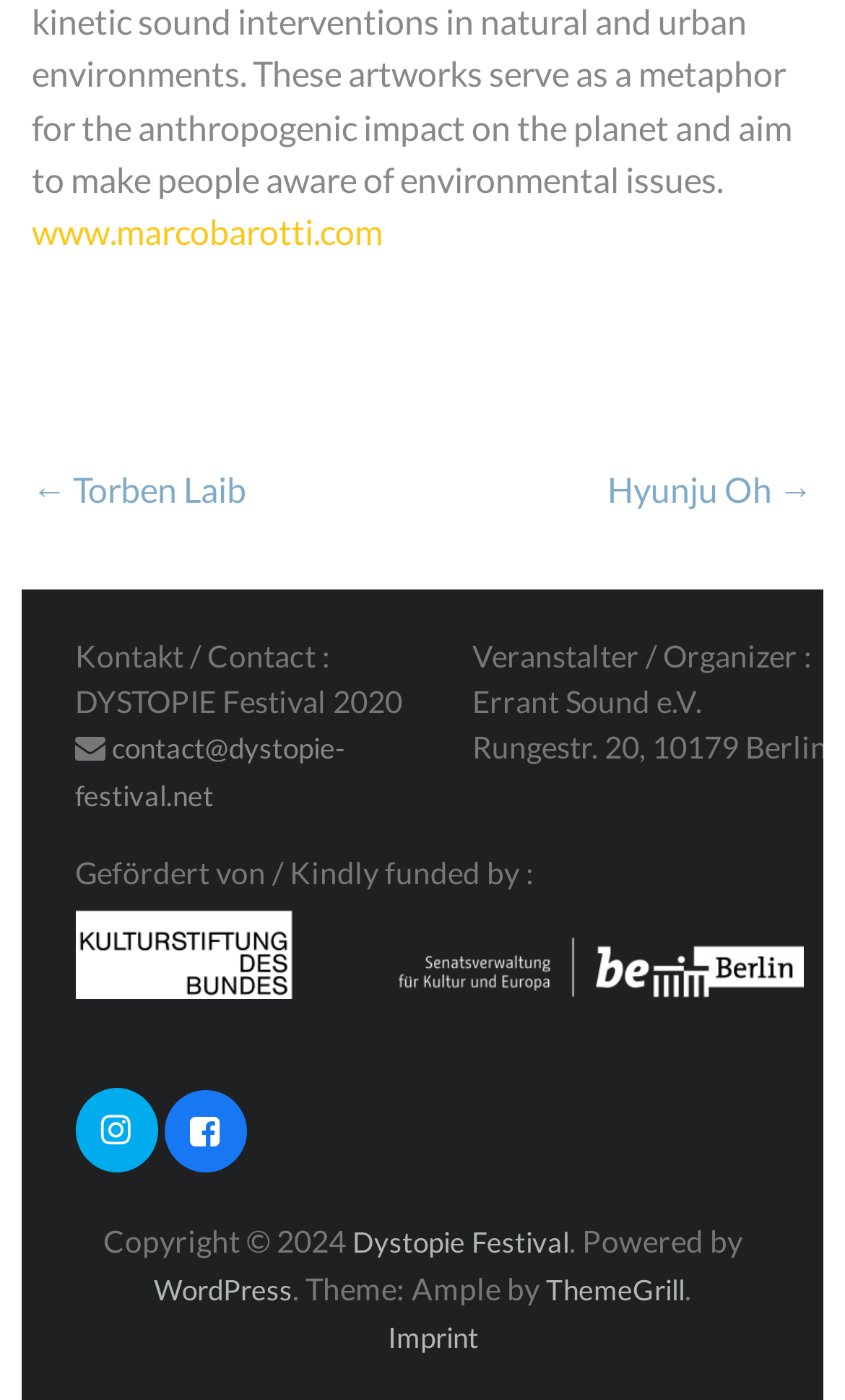What is the name of the theme used by the festival's website?
Using the image as a reference, give a one-word or short phrase answer.

Ample